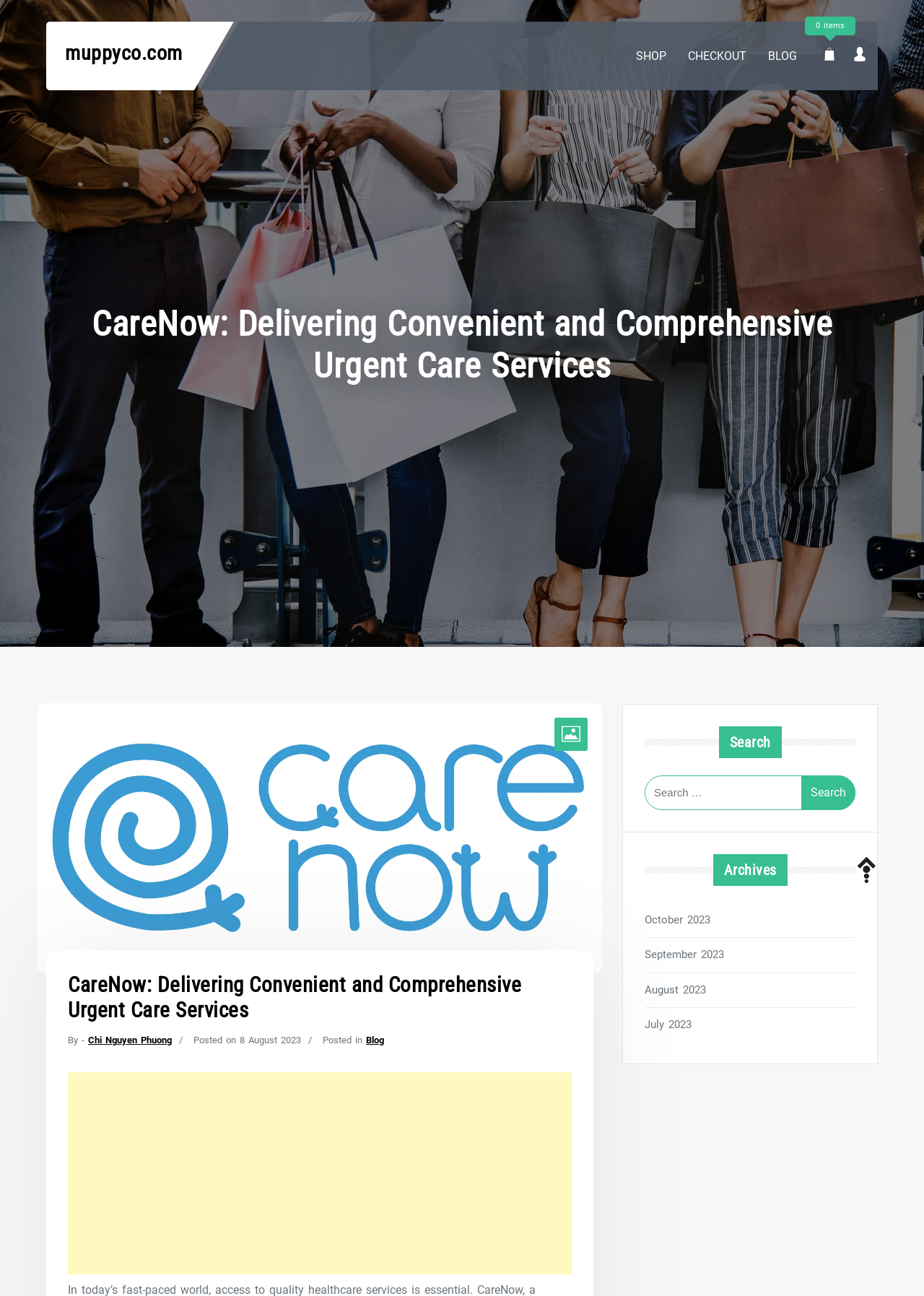Please identify the bounding box coordinates of the area I need to click to accomplish the following instruction: "Read the latest post".

[0.095, 0.799, 0.186, 0.807]